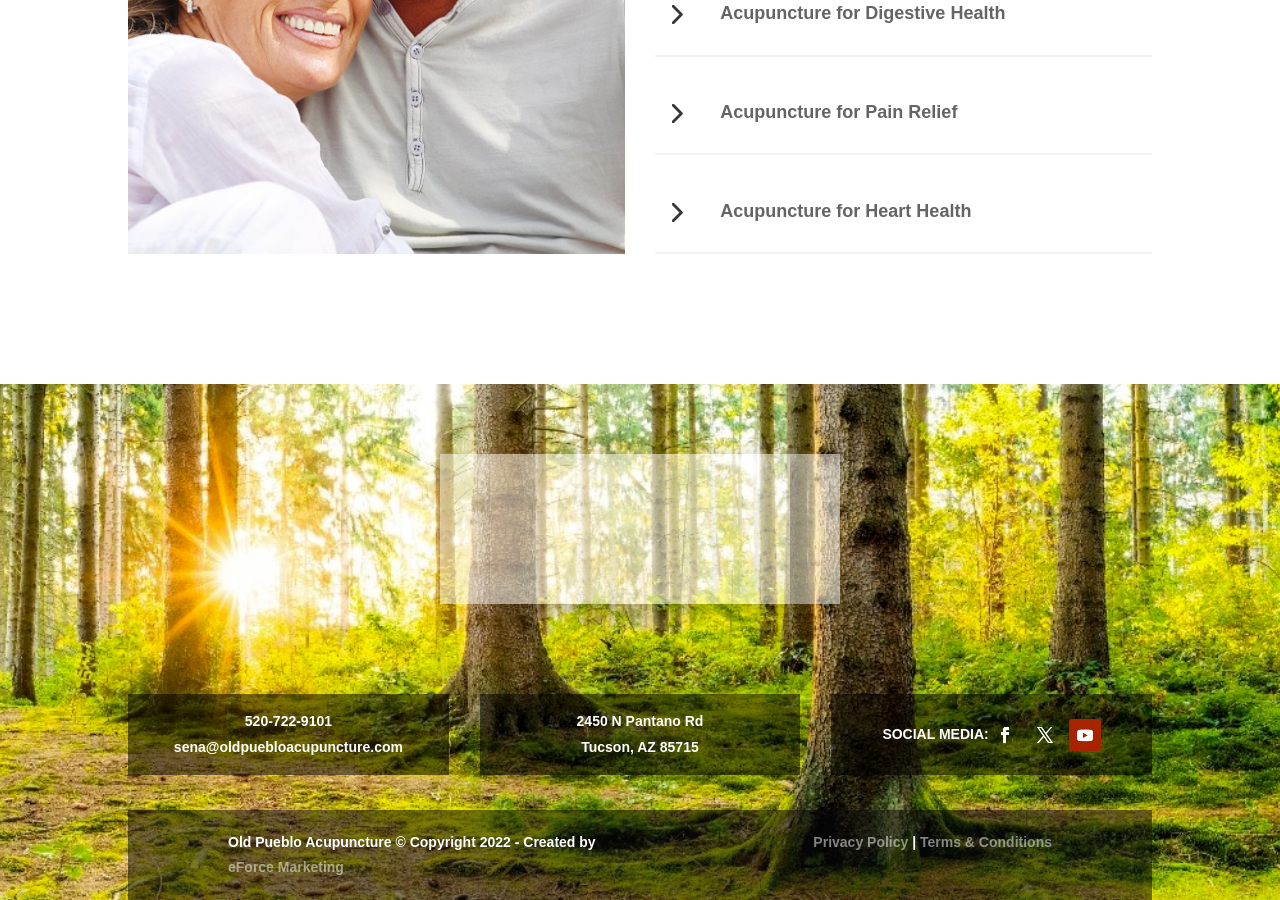Please identify the bounding box coordinates of the area I need to click to accomplish the following instruction: "click the phone number".

[0.191, 0.793, 0.259, 0.81]